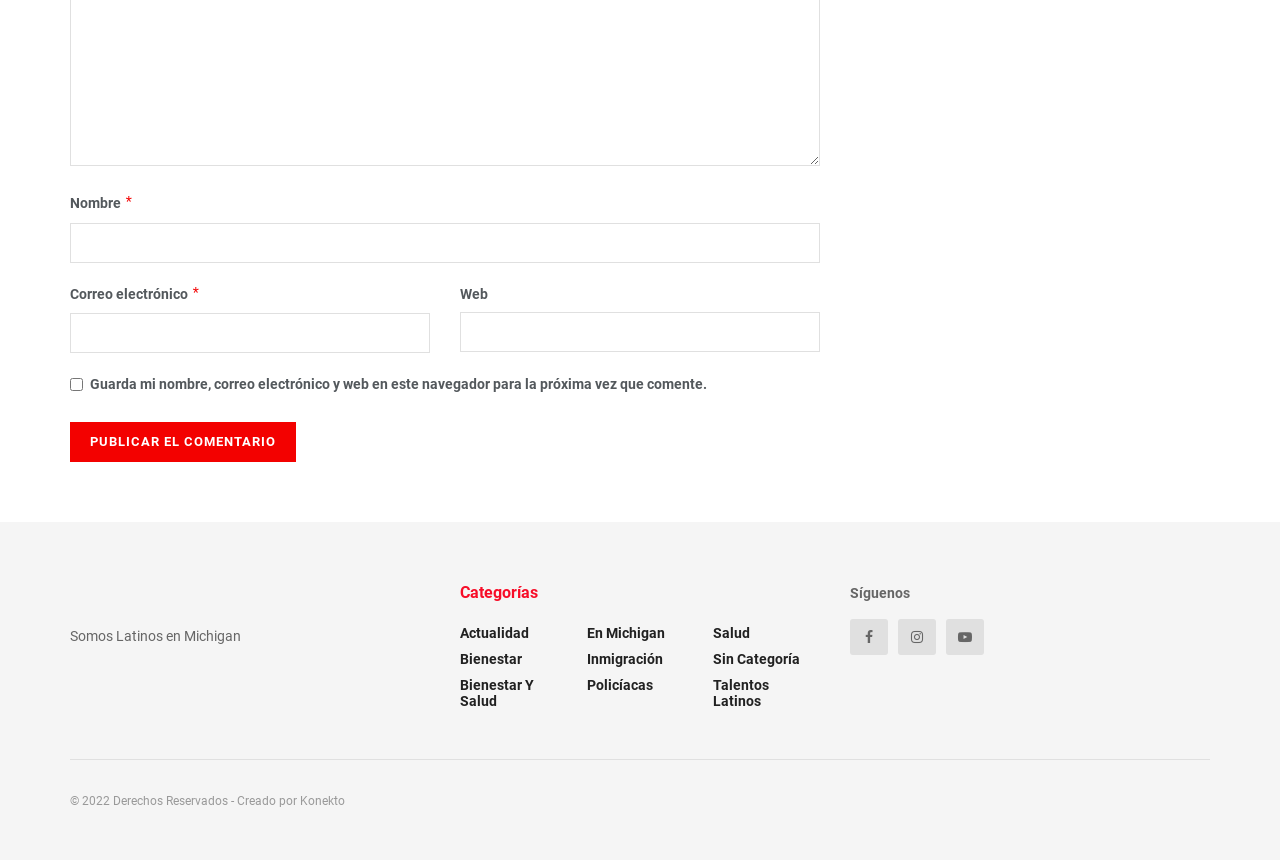Please locate the bounding box coordinates for the element that should be clicked to achieve the following instruction: "Follow on Facebook". Ensure the coordinates are given as four float numbers between 0 and 1, i.e., [left, top, right, bottom].

[0.664, 0.72, 0.694, 0.761]